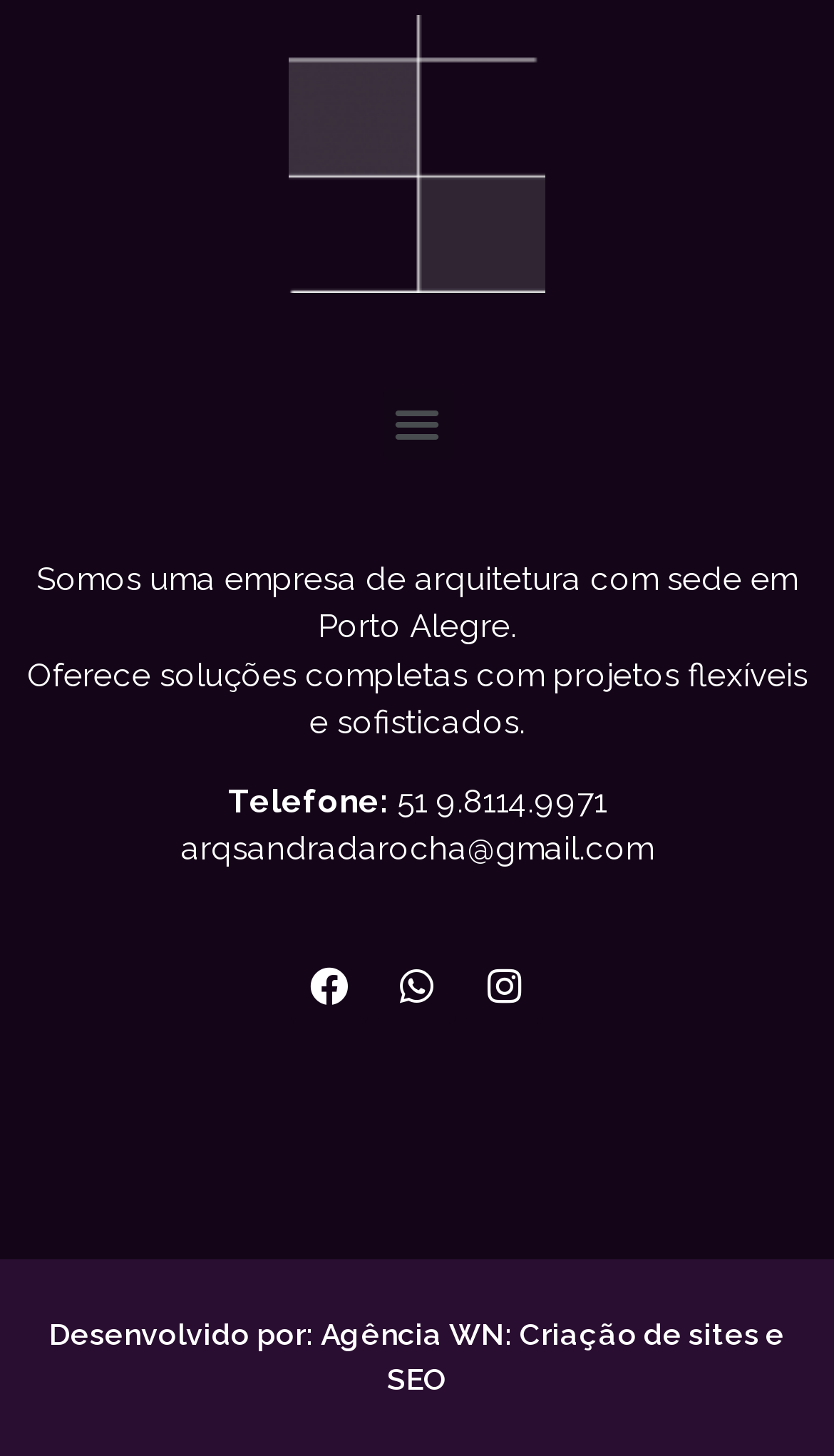Bounding box coordinates must be specified in the format (top-left x, top-left y, bottom-right x, bottom-right y). All values should be floating point numbers between 0 and 1. What are the bounding box coordinates of the UI element described as: Whatsapp

[0.454, 0.651, 0.546, 0.704]